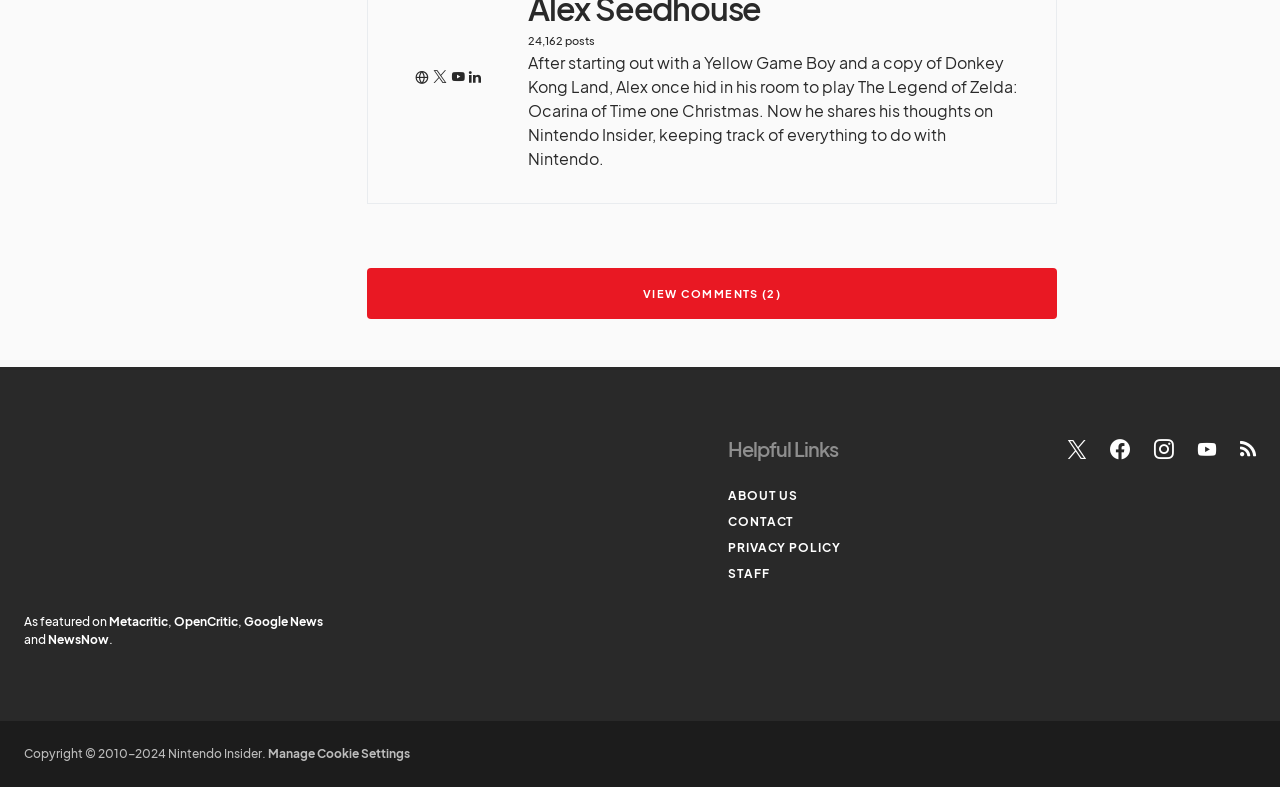Based on the element description, predict the bounding box coordinates (top-left x, top-left y, bottom-right x, bottom-right y) for the UI element in the screenshot: 1300 34 64 26

None